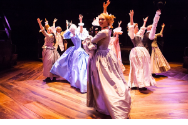Present an elaborate depiction of the scene captured in the image.

The image captures a vibrant scene from the theatrical production “An Evening with ‘Tom Jones’.” Set against a dramatic stage backdrop, a group of performers is captured in a dynamic dance, their arms raised in unison, conveying energy and enthusiasm. The costumes are elaborate, featuring elegant dresses with flowing skirts, primarily in muted tones, which reflect the period theme of the performance. The wooden stage adds warmth to the ambiance, enhancing the overall aesthetic of this lively moment in the production. This engaging snapshot embodies the spirited essence of live theater, inviting audiences into the world of the story being told.